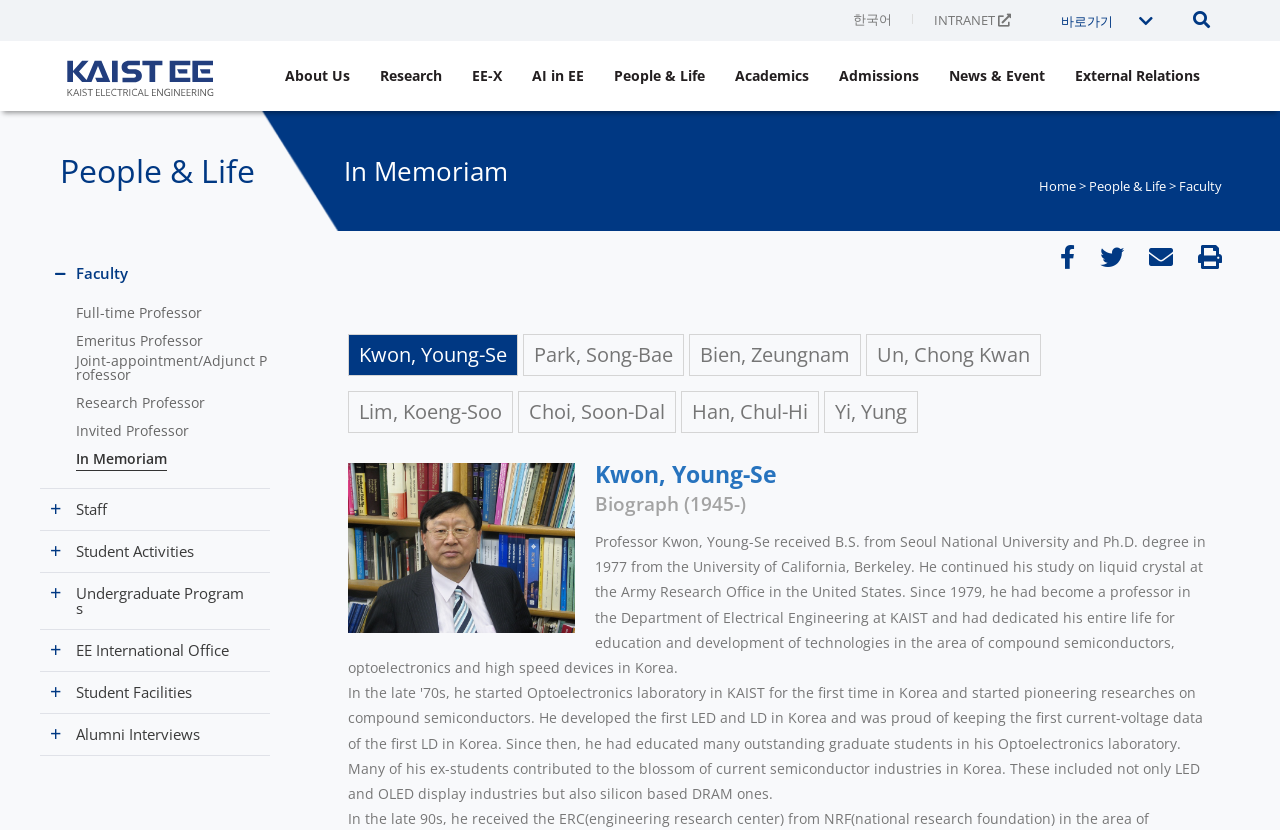Please specify the bounding box coordinates of the clickable section necessary to execute the following command: "Go to the 'Faculty' page".

[0.921, 0.213, 0.955, 0.234]